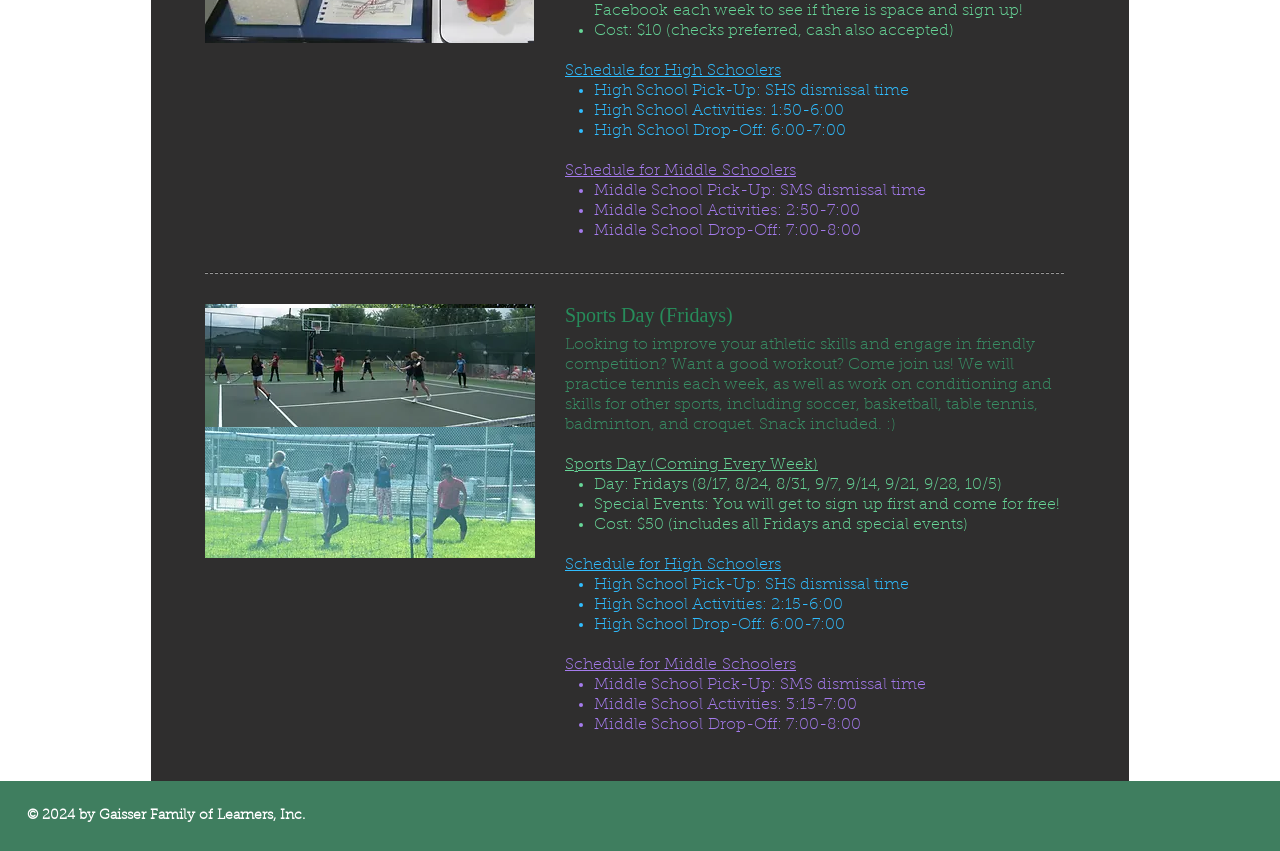Calculate the bounding box coordinates for the UI element based on the following description: "Mar '22". Ensure the coordinates are four float numbers between 0 and 1, i.e., [left, top, right, bottom].

None